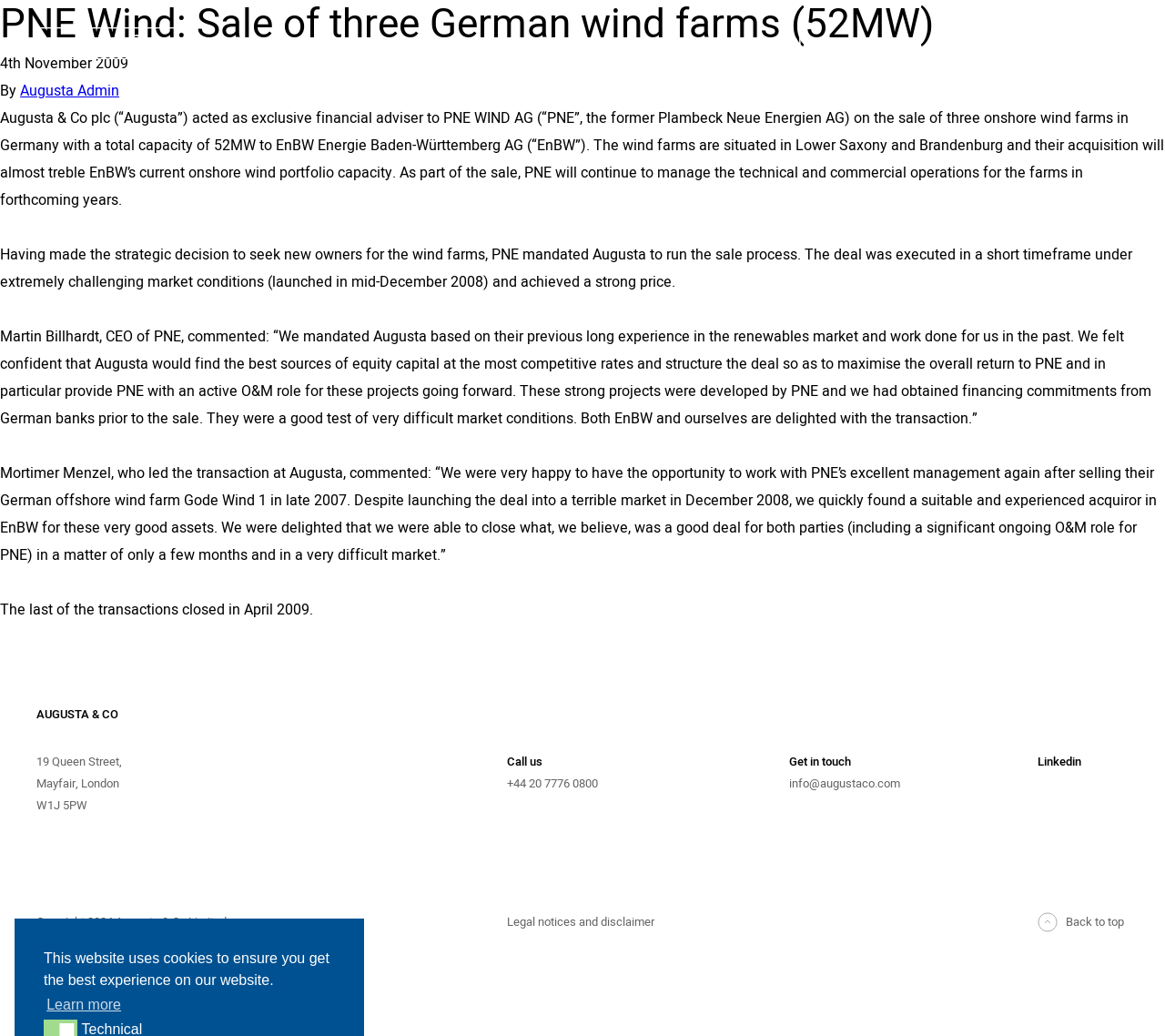Refer to the image and provide an in-depth answer to the question:
What is the total capacity of the wind farms sold?

The answer can be found in the first paragraph of the article, where it is stated that 'Augusta & Co plc (“Augusta”) acted as exclusive financial adviser to PNE WIND AG (“PNE”, the former Plambeck Neue Energien AG) on the sale of three onshore wind farms in Germany with a total capacity of 52MW to EnBW Energie Baden-Württemberg AG (“EnBW”).'